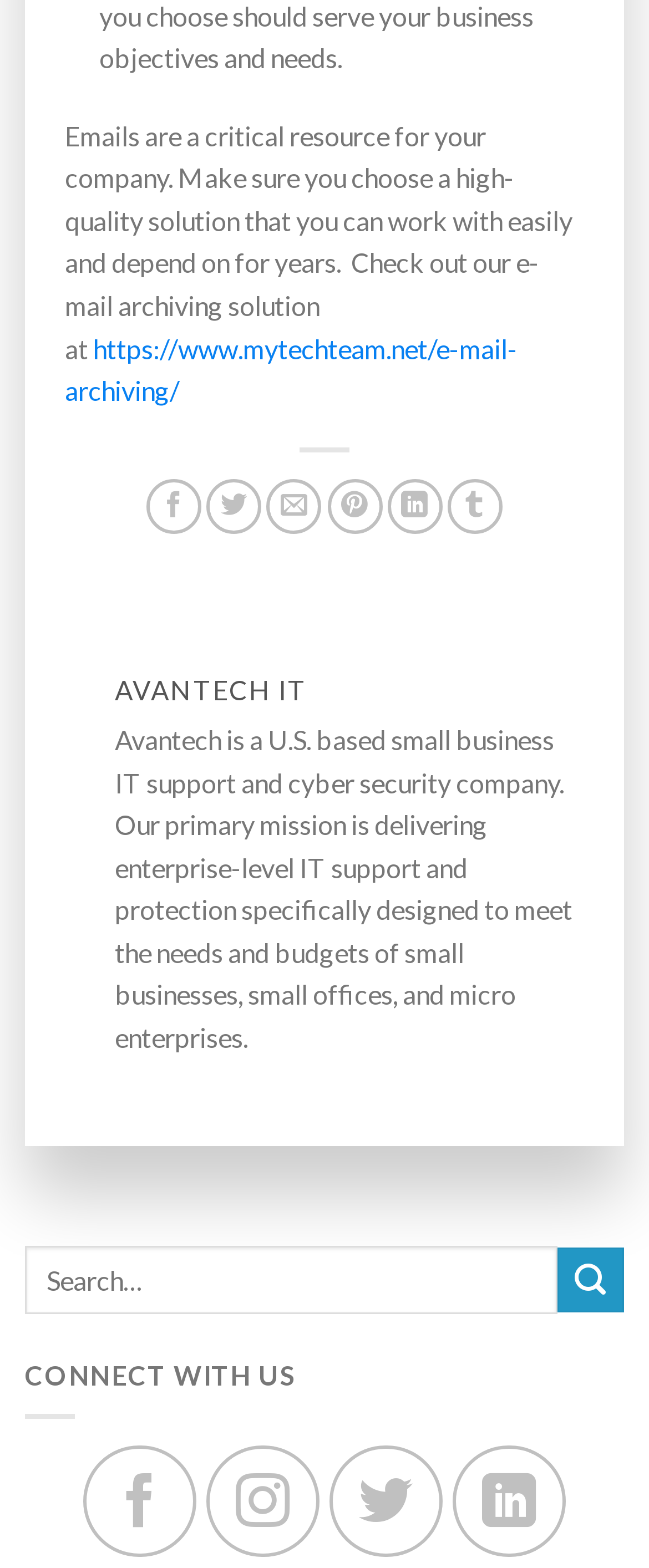What is the purpose of the search box?
Refer to the image and provide a one-word or short phrase answer.

To search the website